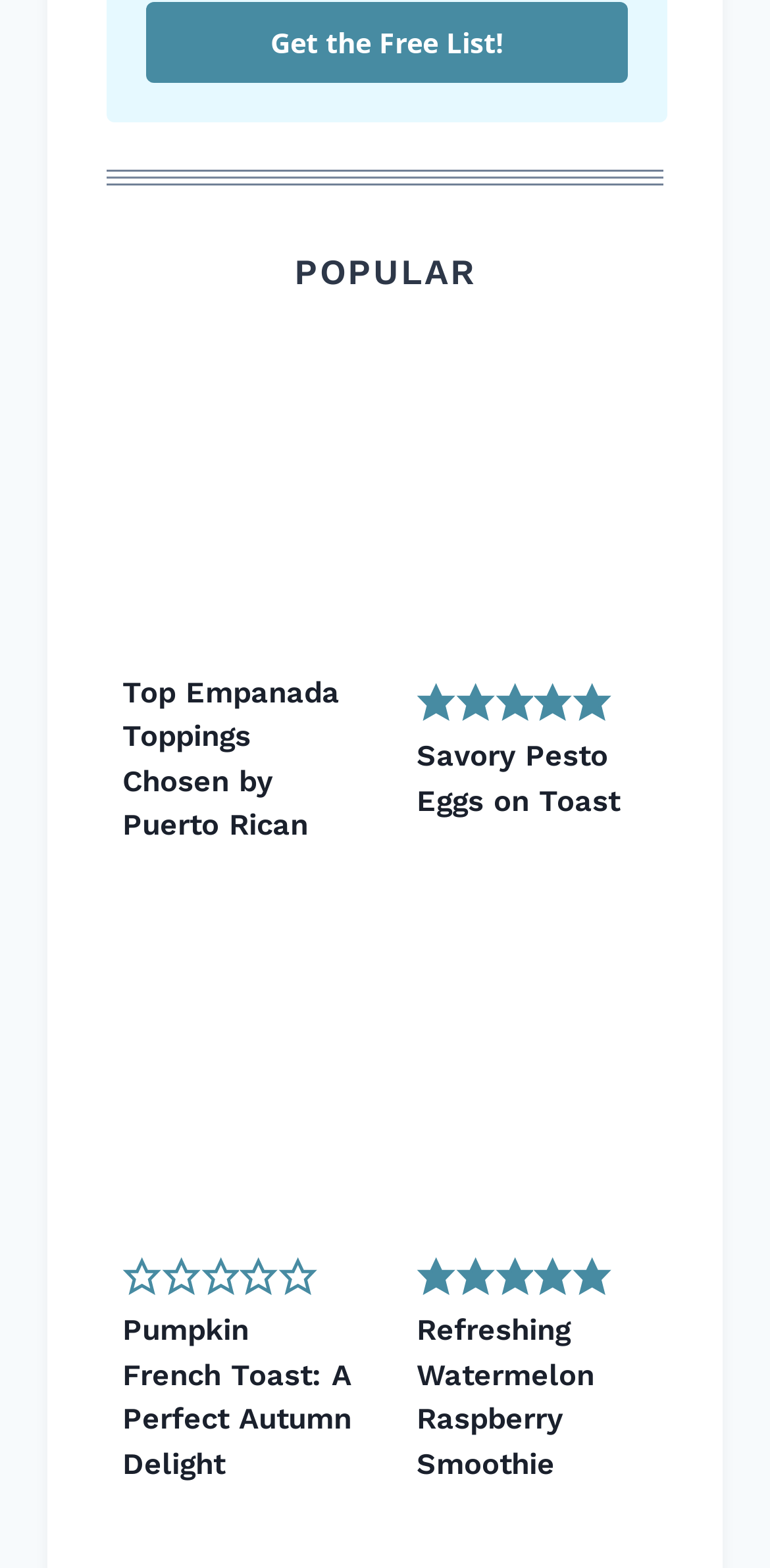How many articles are on this webpage? Please answer the question using a single word or phrase based on the image.

4